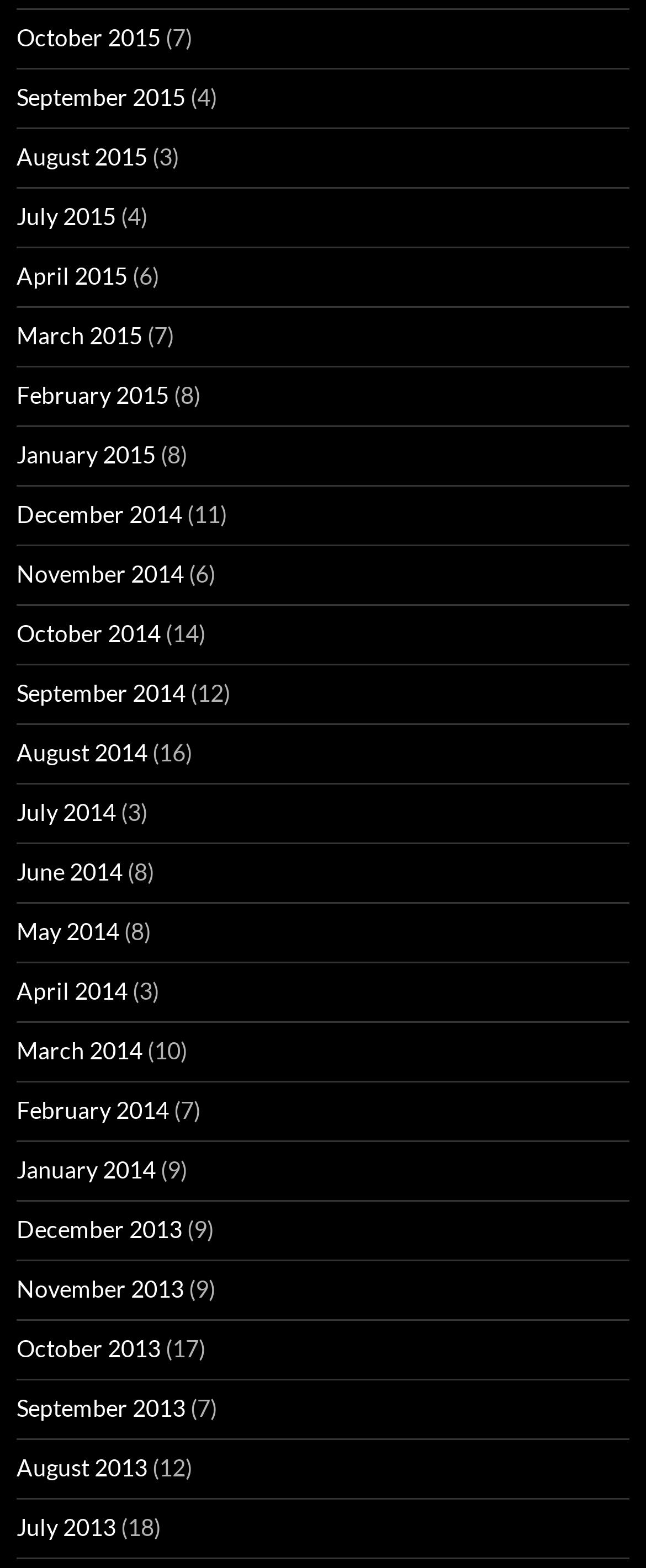Specify the bounding box coordinates of the area to click in order to follow the given instruction: "View July 2015."

[0.026, 0.129, 0.179, 0.147]